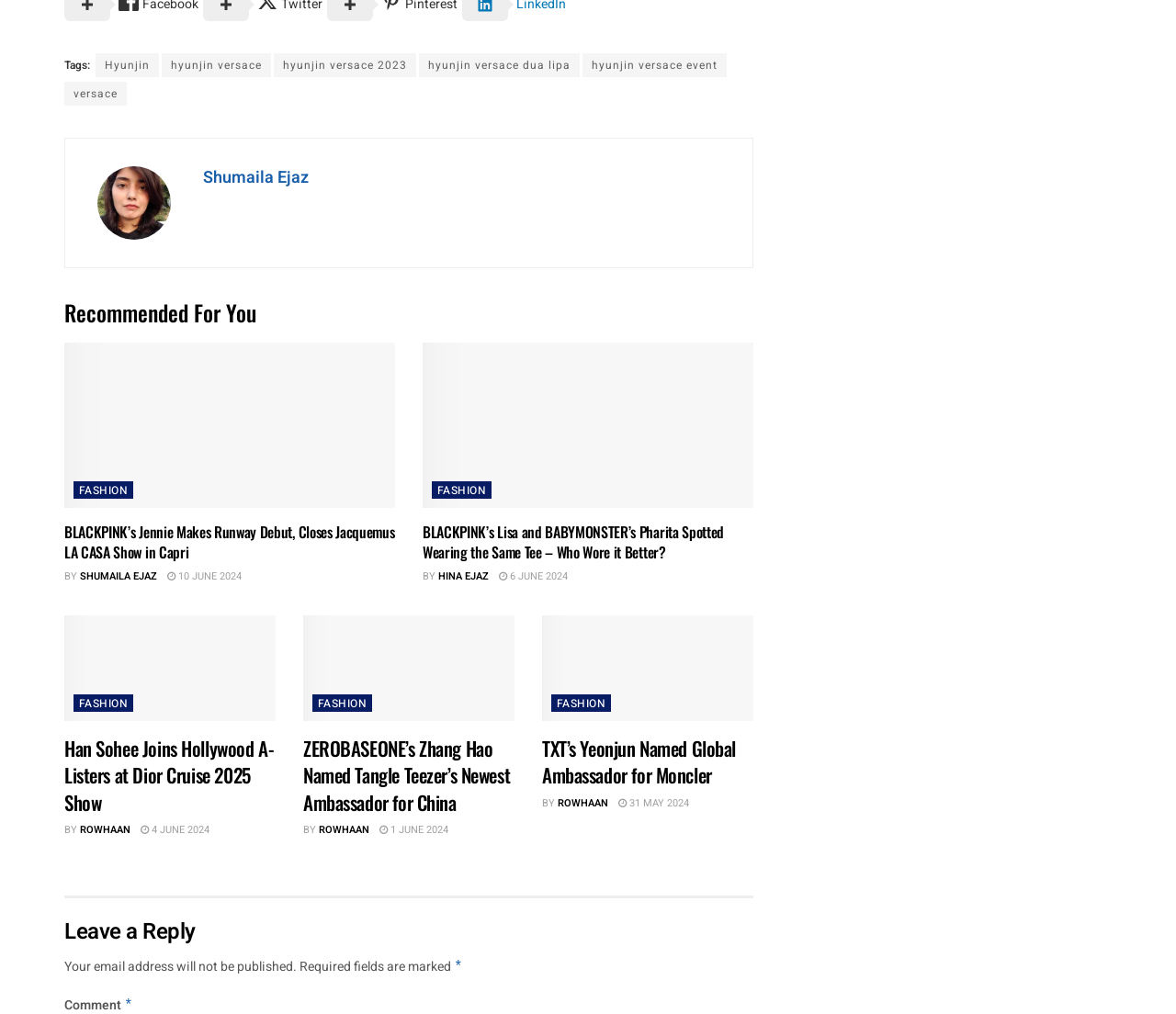Please determine the bounding box coordinates of the section I need to click to accomplish this instruction: "Read the article 'BLACKPINK’s Jennie Makes Runway Debut, Closes Jacquemus LA CASA Show in Capri'".

[0.055, 0.514, 0.336, 0.555]